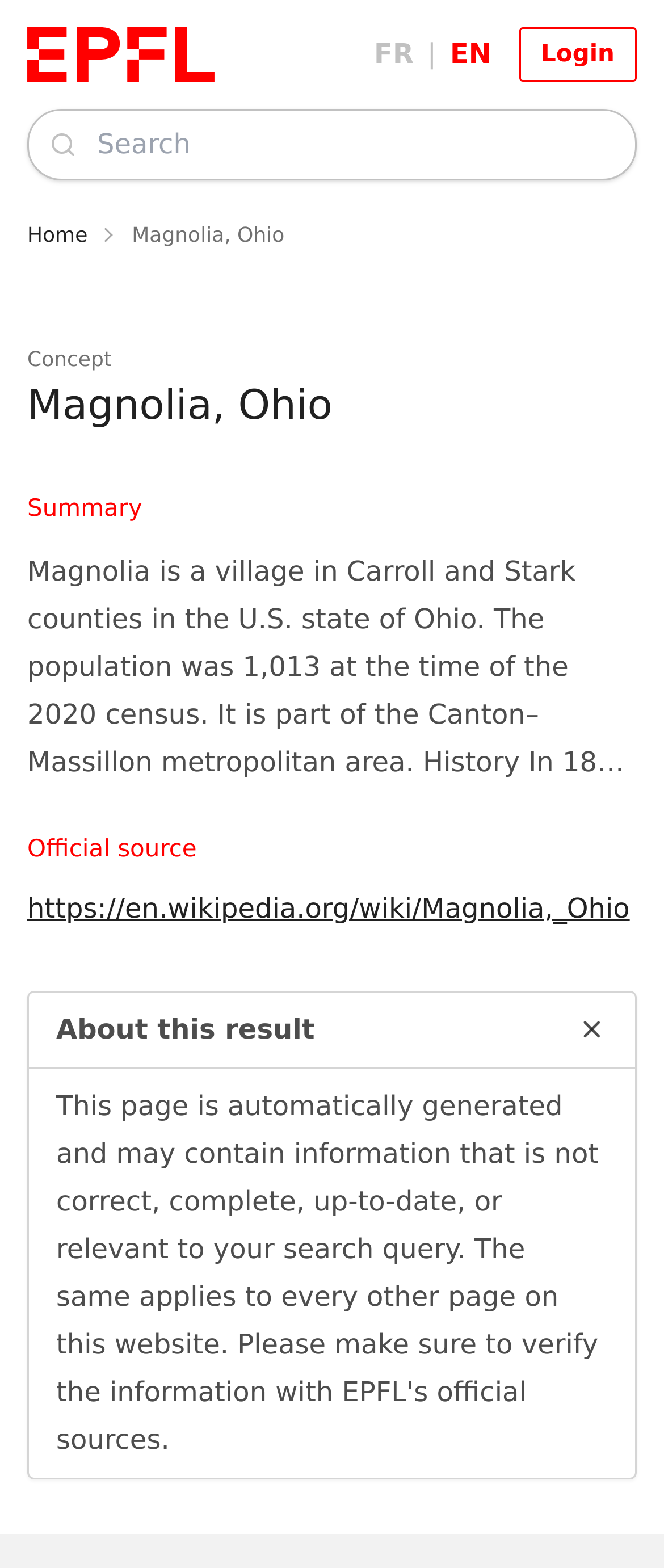Can you determine the bounding box coordinates of the area that needs to be clicked to fulfill the following instruction: "Visit the Wikipedia page"?

[0.041, 0.569, 0.948, 0.59]